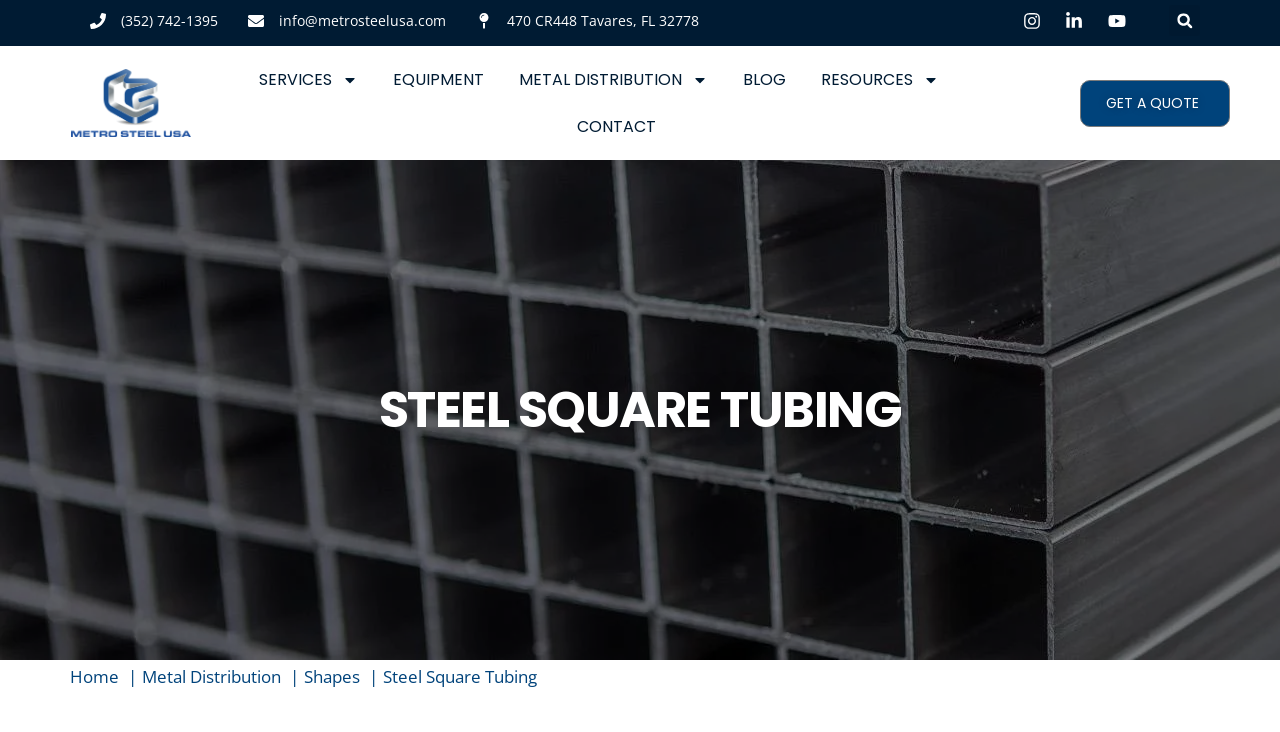Find and specify the bounding box coordinates that correspond to the clickable region for the instruction: "go to the contact page".

[0.451, 0.141, 0.512, 0.205]